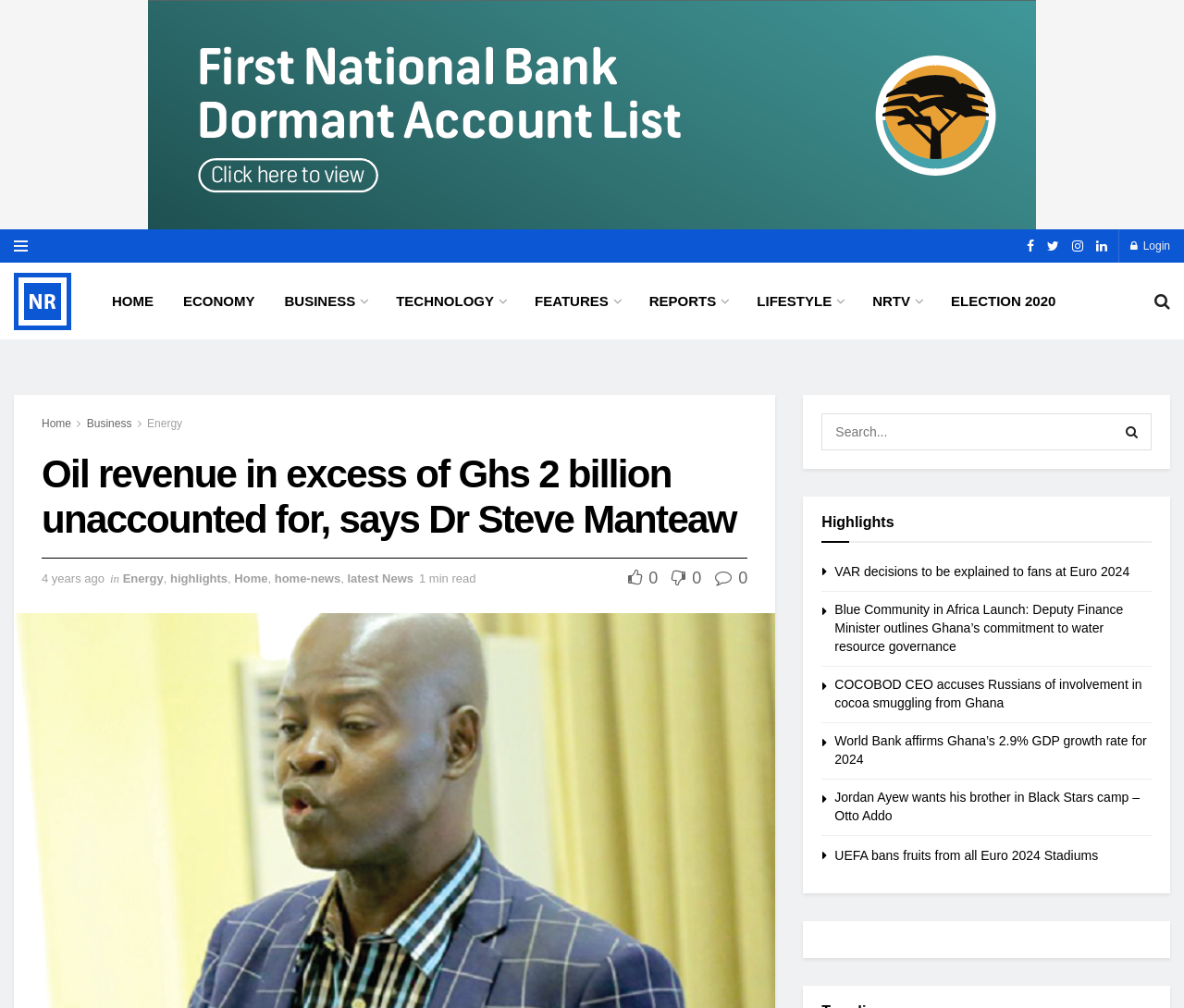How many minutes does it take to read the article 'Oil revenue in excess of Ghs 2 billion unaccounted for, says Dr Steve Manteaw'? Using the information from the screenshot, answer with a single word or phrase.

1 min